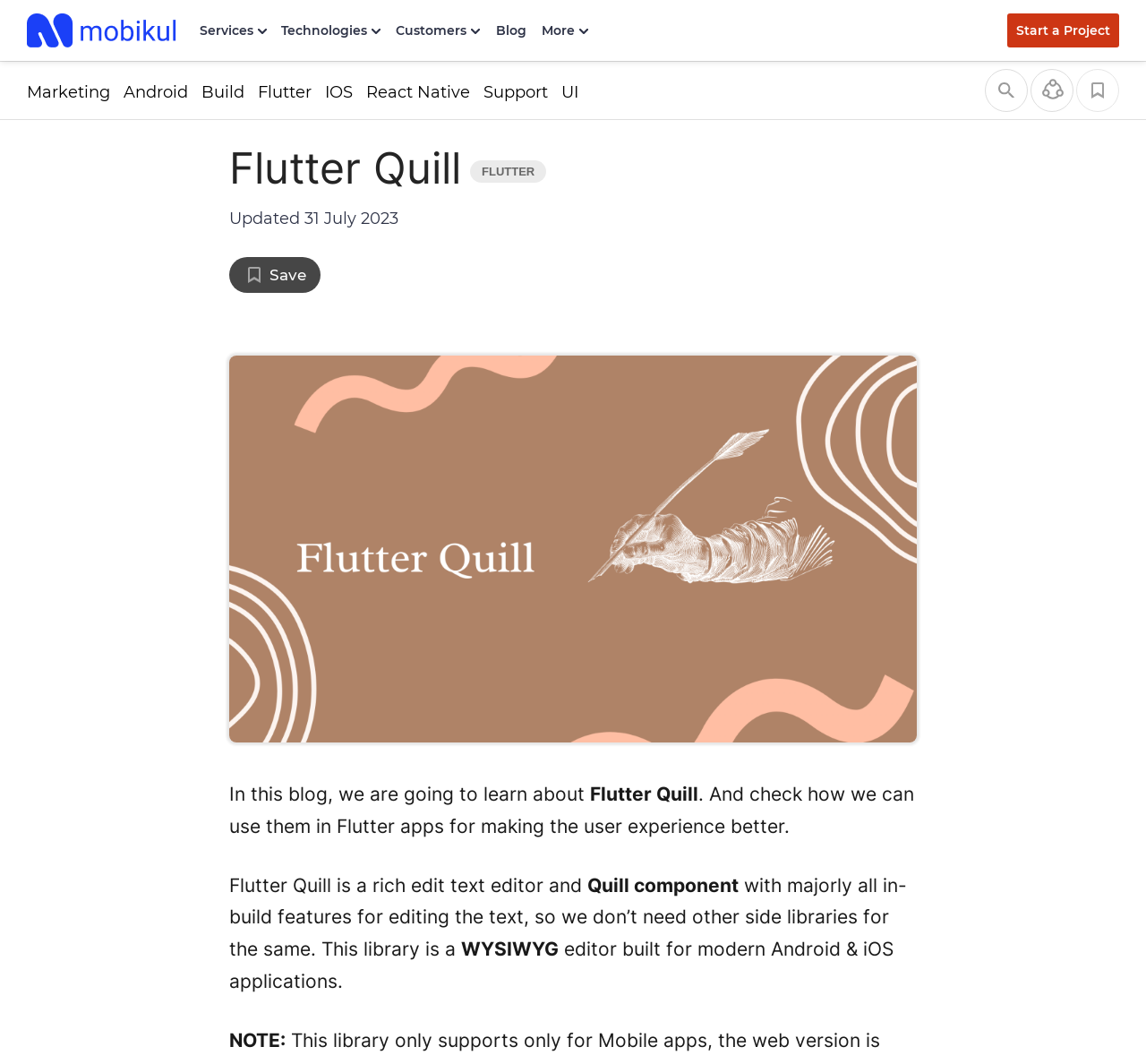Highlight the bounding box coordinates of the element you need to click to perform the following instruction: "Search for something."

[0.859, 0.065, 0.897, 0.105]